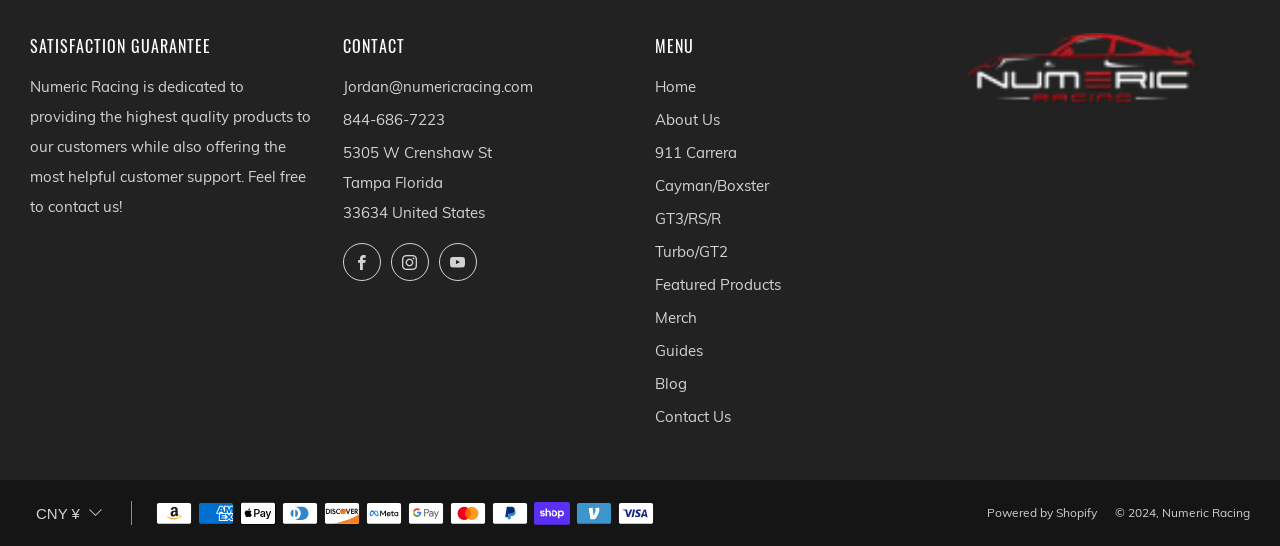Determine the bounding box coordinates for the area that needs to be clicked to fulfill this task: "Contact us via email". The coordinates must be given as four float numbers between 0 and 1, i.e., [left, top, right, bottom].

[0.268, 0.142, 0.416, 0.176]